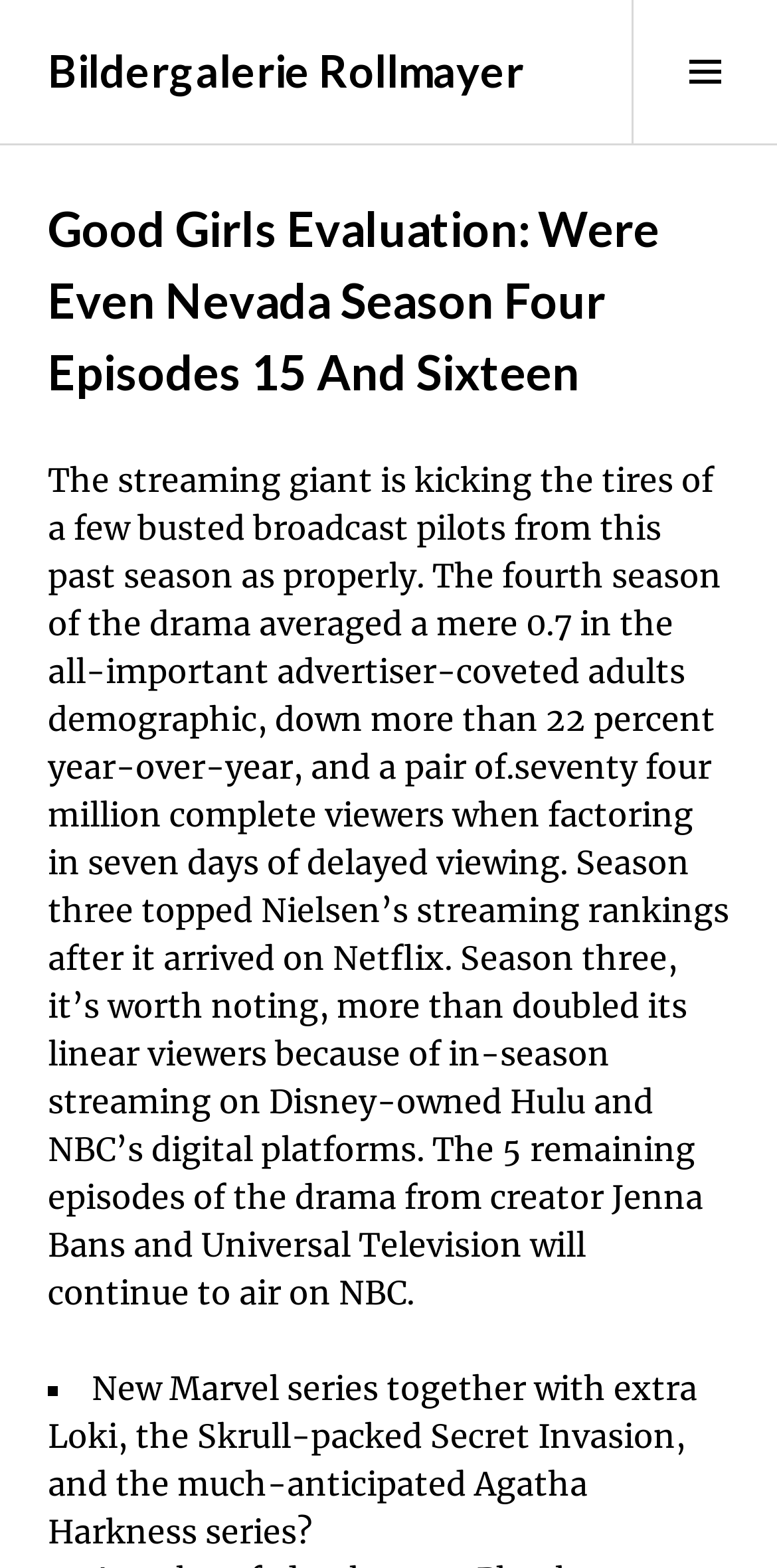Answer briefly with one word or phrase:
What is the name of the drama mentioned in the article?

Good Girls